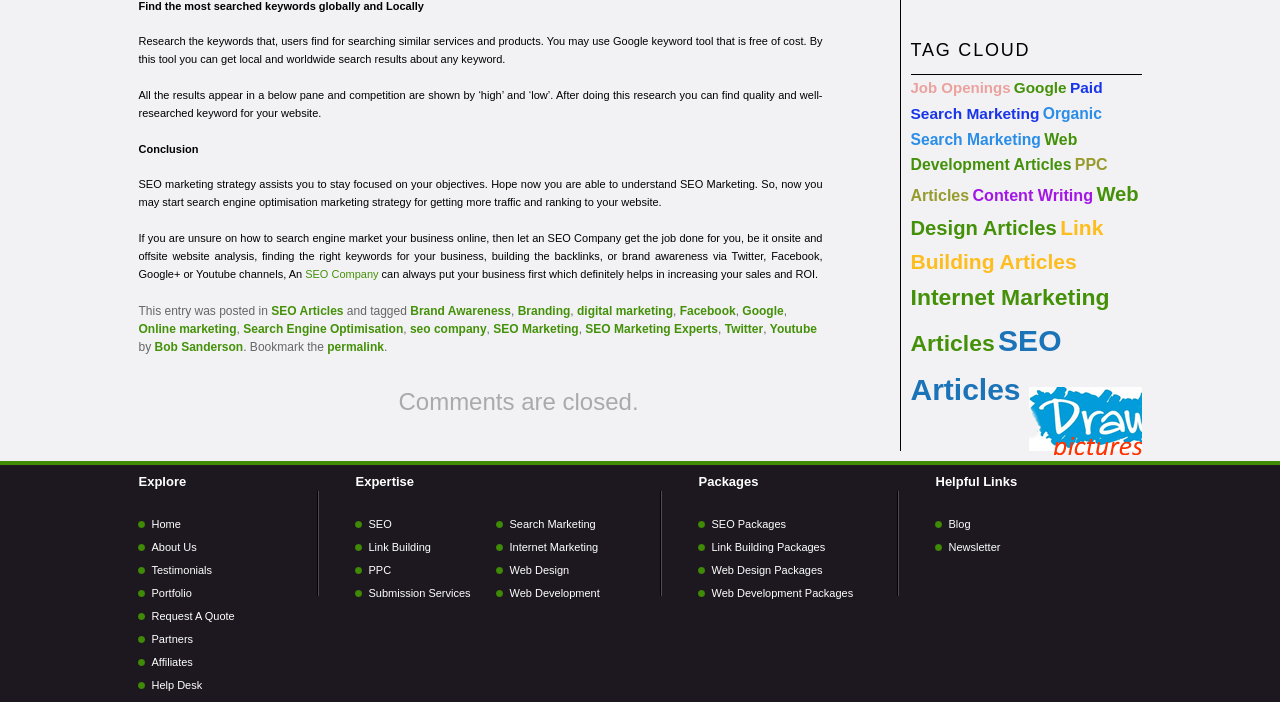How can one research keywords for a website?
Can you give a detailed and elaborate answer to the question?

The webpage suggests that one can research keywords for a website by using Google keyword tool, which is a free tool that provides local and worldwide search results about any keyword.